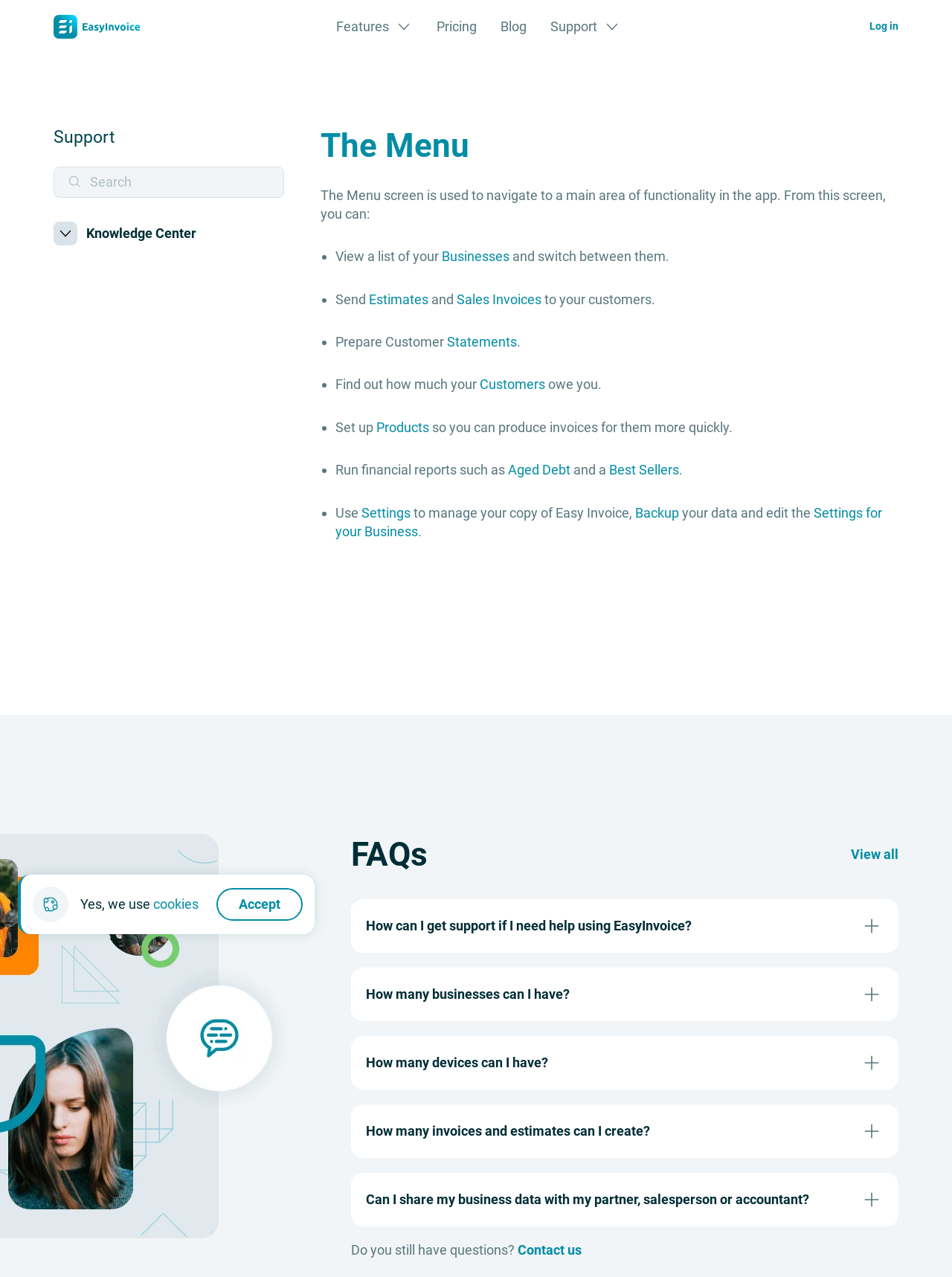Determine the bounding box coordinates for the HTML element mentioned in the following description: "Features". The coordinates should be a list of four floats ranging from 0 to 1, represented as [left, top, right, bottom].

[0.353, 0.009, 0.434, 0.033]